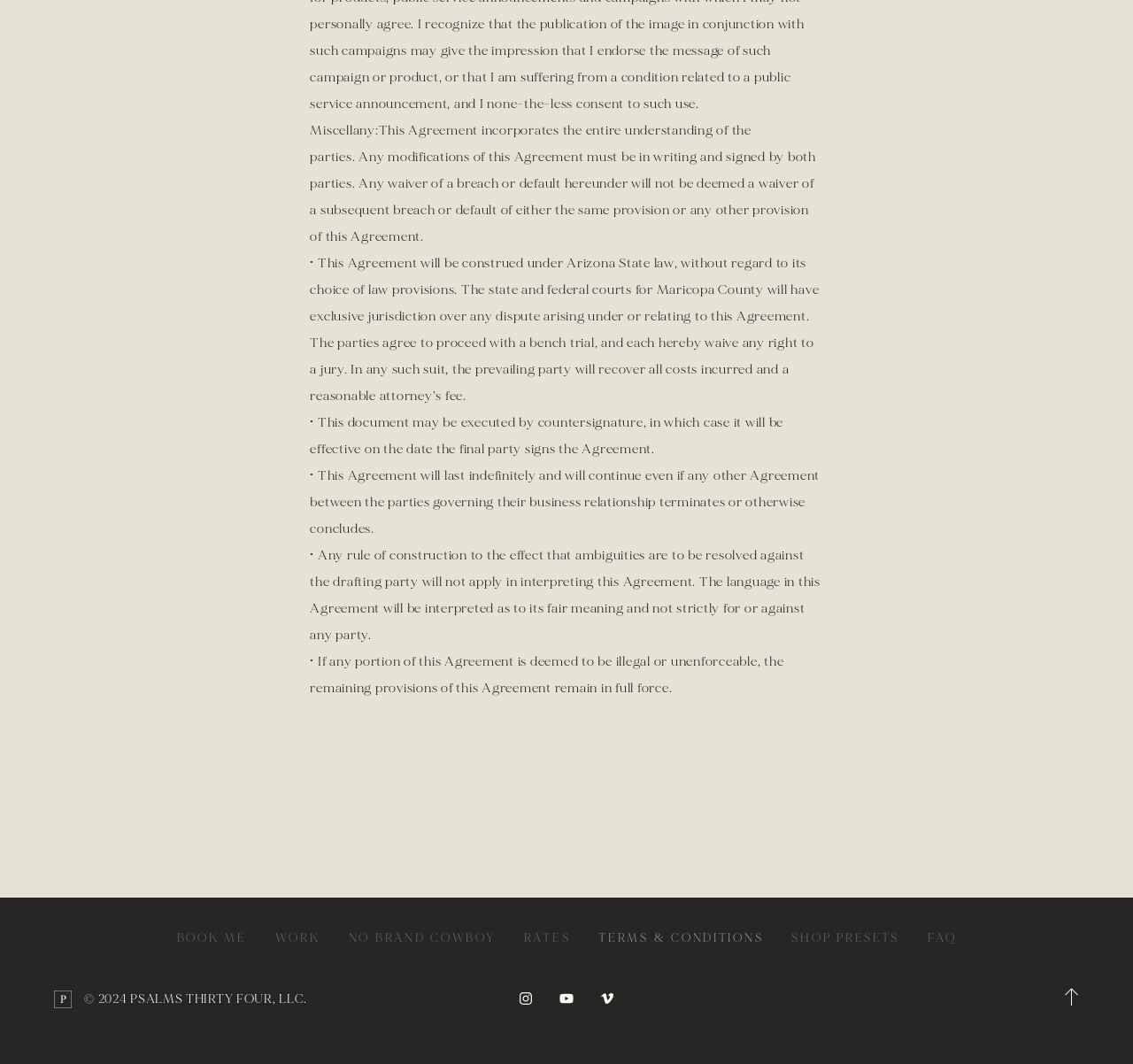Please determine the bounding box coordinates of the element's region to click in order to carry out the following instruction: "Go to WORK". The coordinates should be four float numbers between 0 and 1, i.e., [left, top, right, bottom].

[0.243, 0.869, 0.283, 0.895]